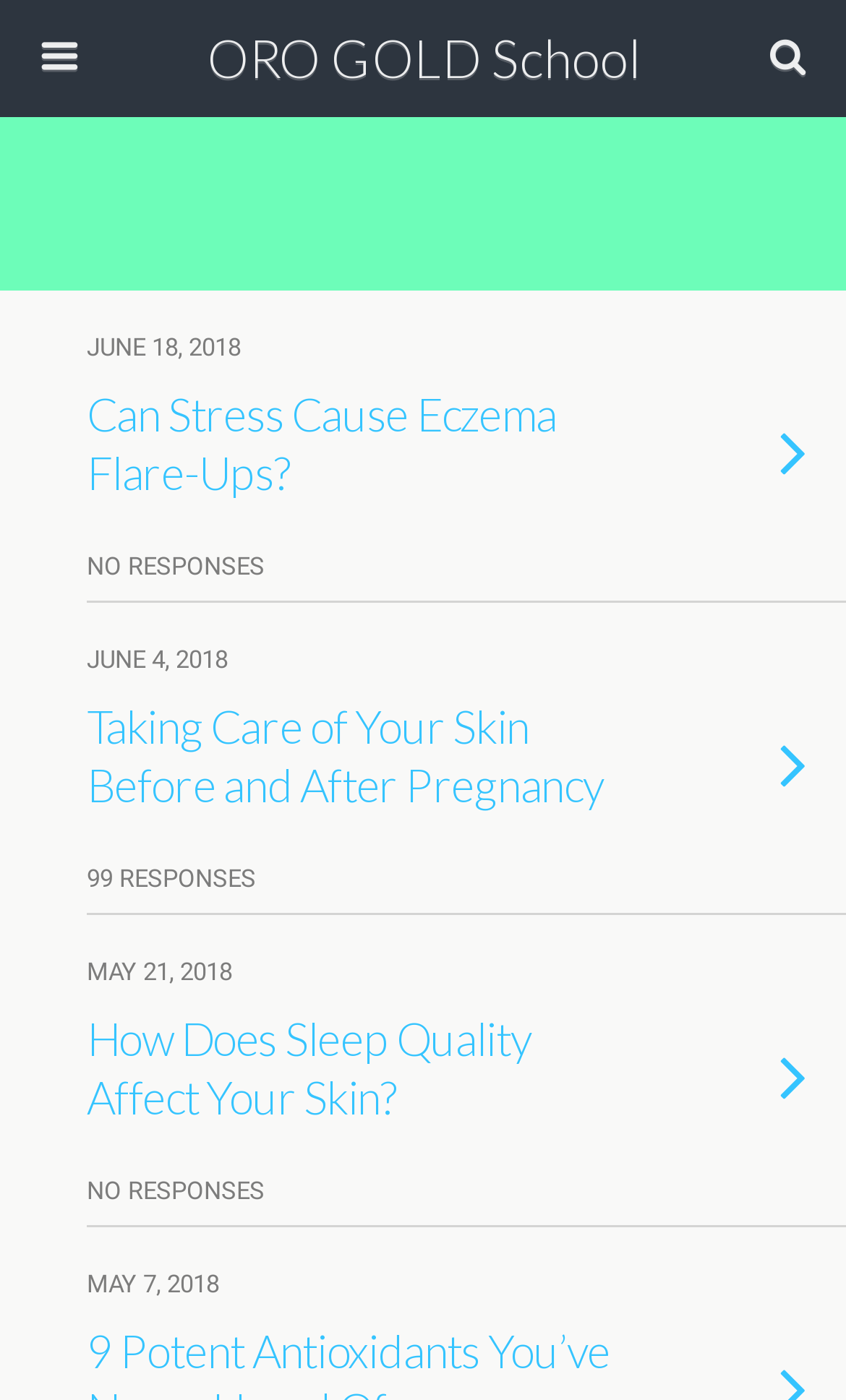Please give a one-word or short phrase response to the following question: 
How many responses does the article 'Taking Care of Your Skin Before and After Pregnancy' have?

99